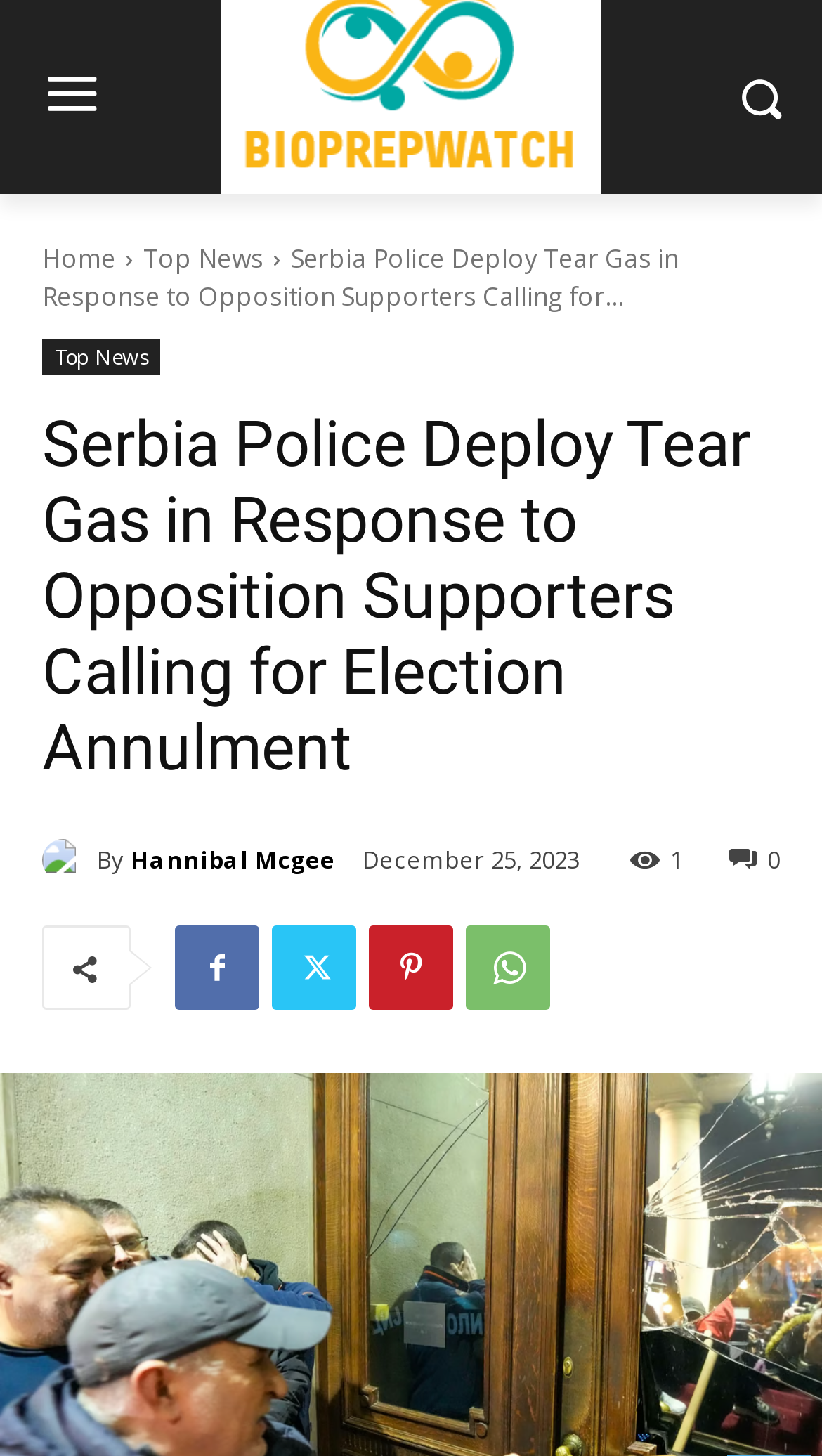How many social media links are there?
Please provide a detailed and thorough answer to the question.

I counted the number of links with icons, which are located below the article's main content. There are four links with icons, each representing a different social media platform.